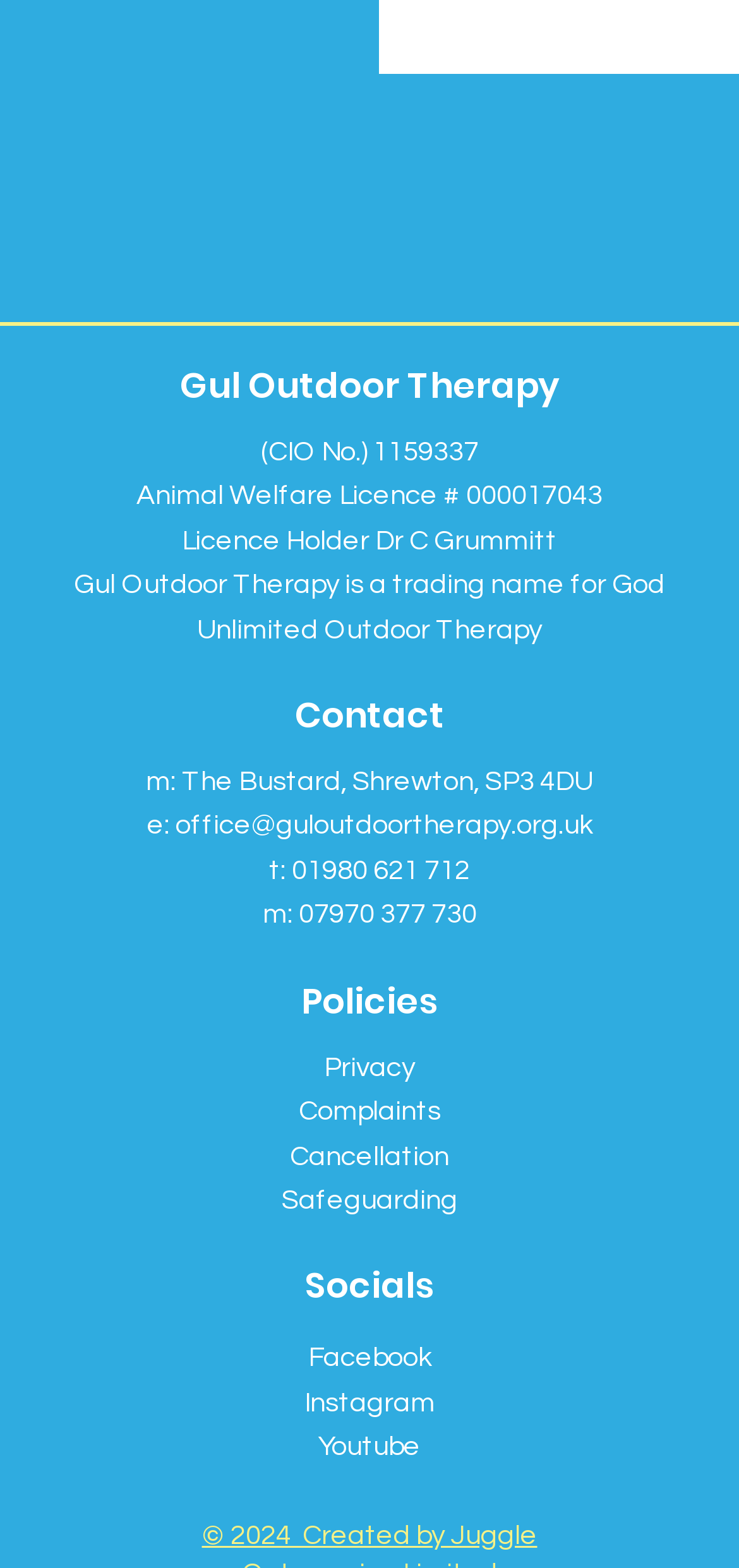Locate the bounding box coordinates of the clickable region necessary to complete the following instruction: "visit the contact page". Provide the coordinates in the format of four float numbers between 0 and 1, i.e., [left, top, right, bottom].

[0.197, 0.489, 0.803, 0.507]